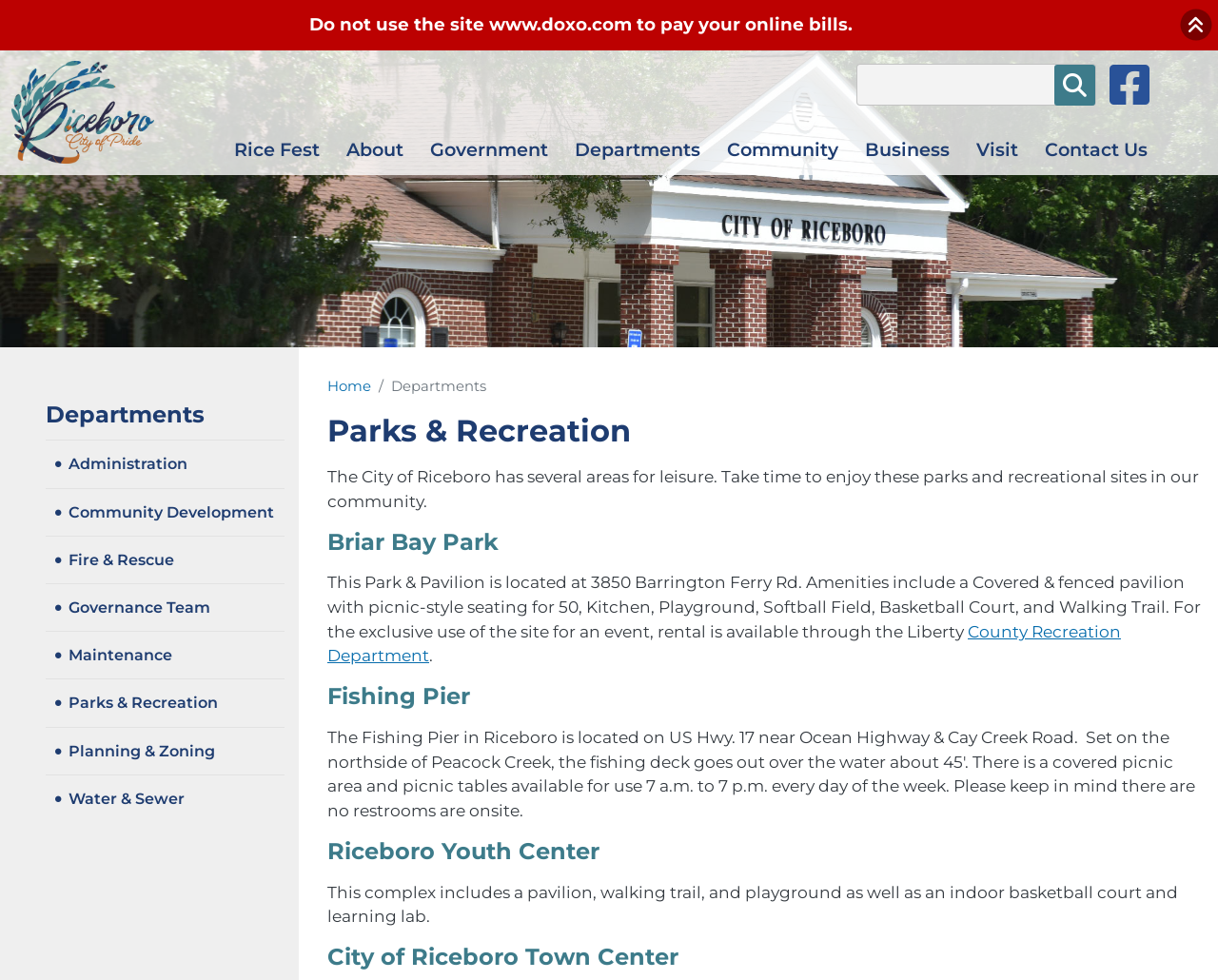Determine the bounding box coordinates of the section I need to click to execute the following instruction: "View the 'Time & Material Model' image". Provide the coordinates as four float numbers between 0 and 1, i.e., [left, top, right, bottom].

None